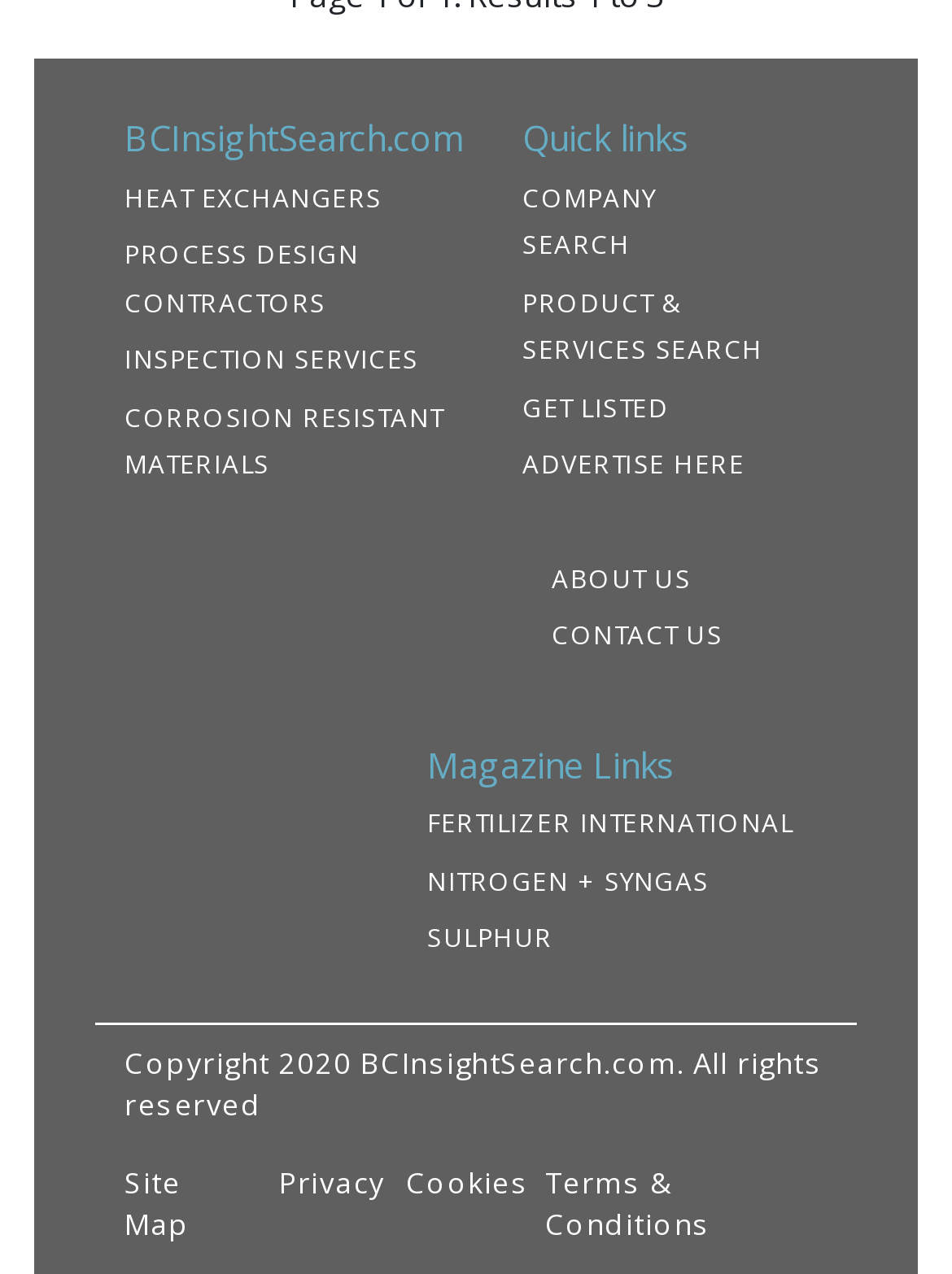Answer the question using only one word or a concise phrase: What is the copyright year of this website?

2020